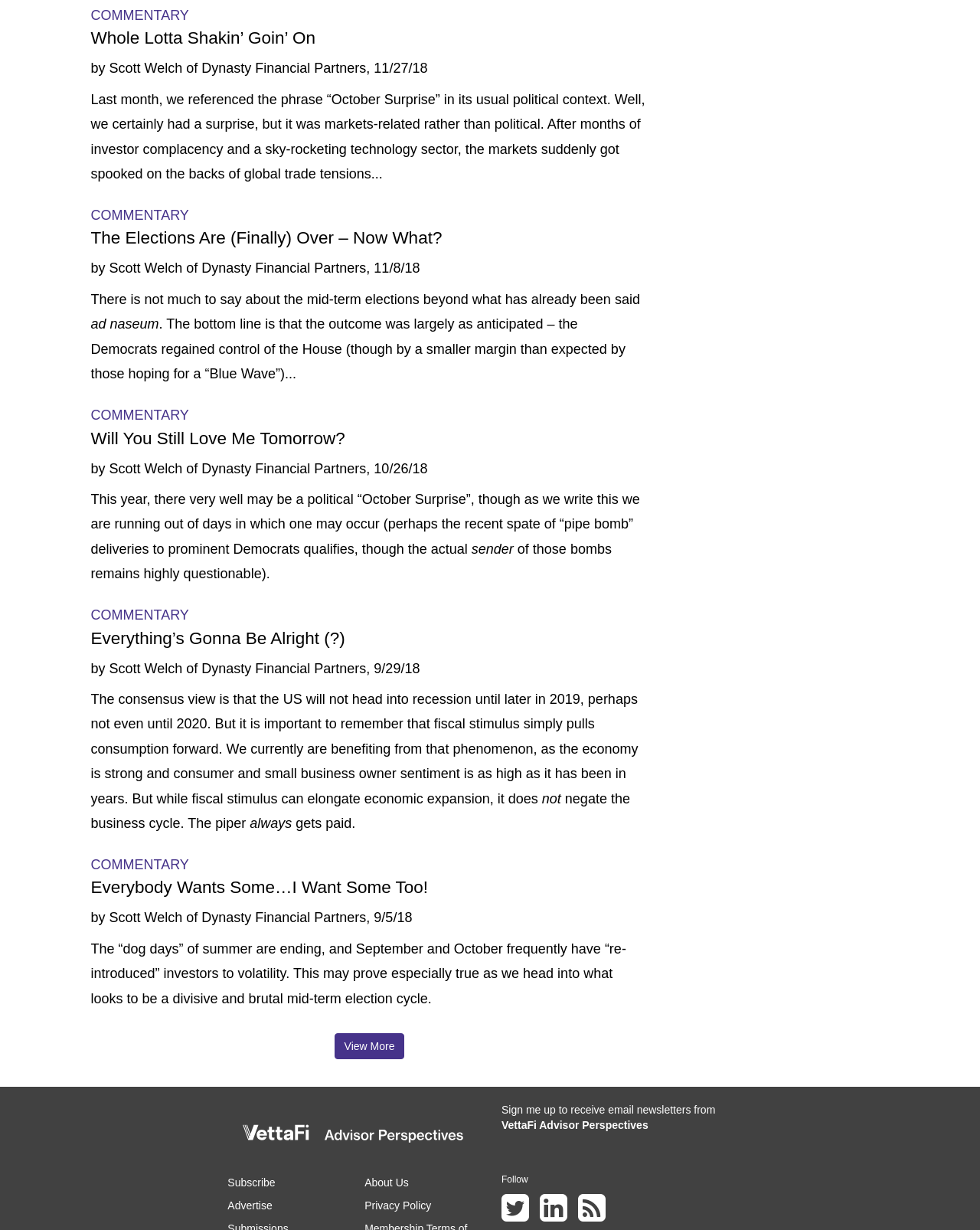Provide the bounding box coordinates of the HTML element described by the text: "Subscribe".

[0.232, 0.952, 0.349, 0.971]